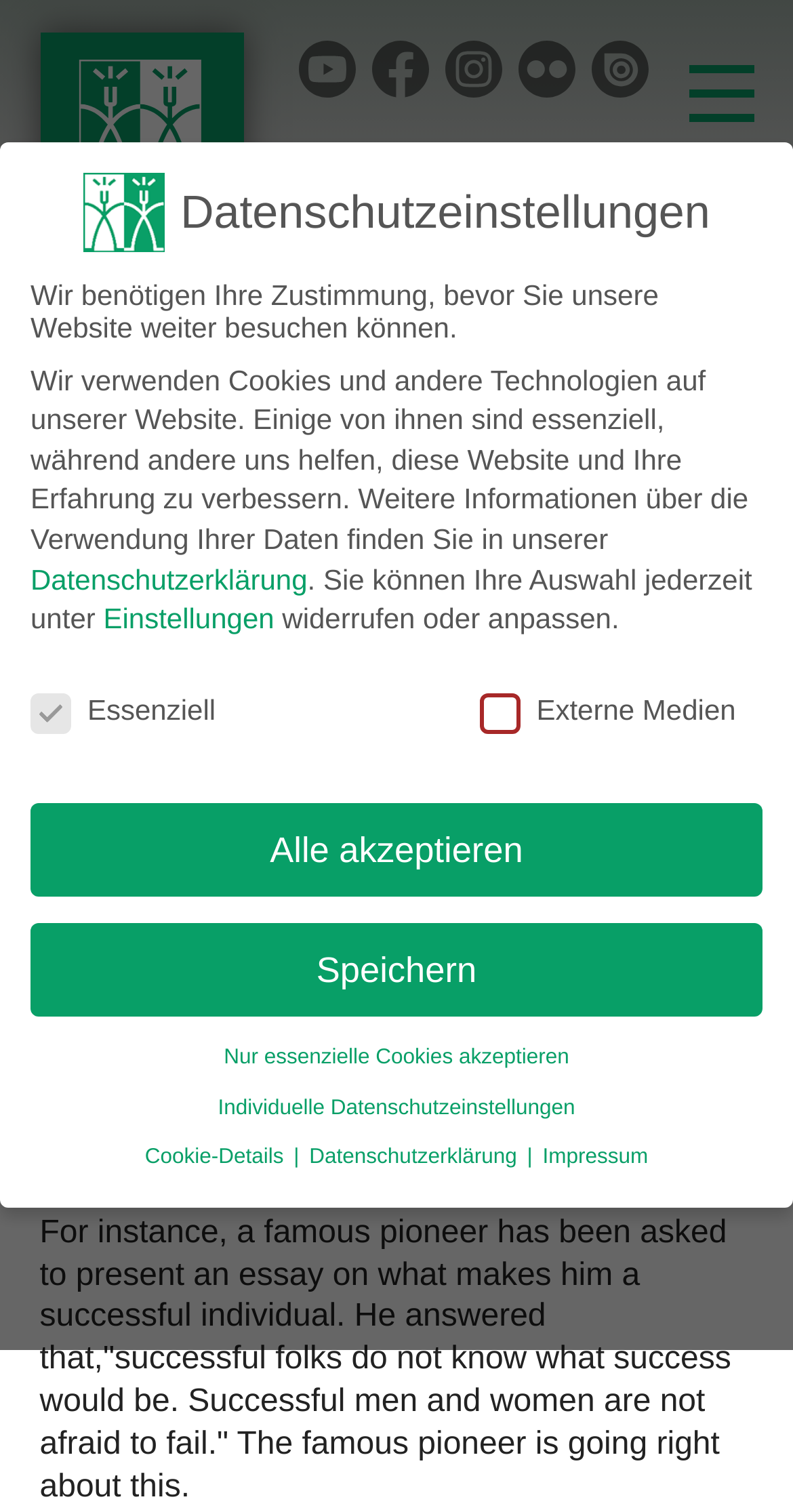Please find the bounding box coordinates (top-left x, top-left y, bottom-right x, bottom-right y) in the screenshot for the UI element described as follows: name="s"

[0.755, 0.161, 0.95, 0.215]